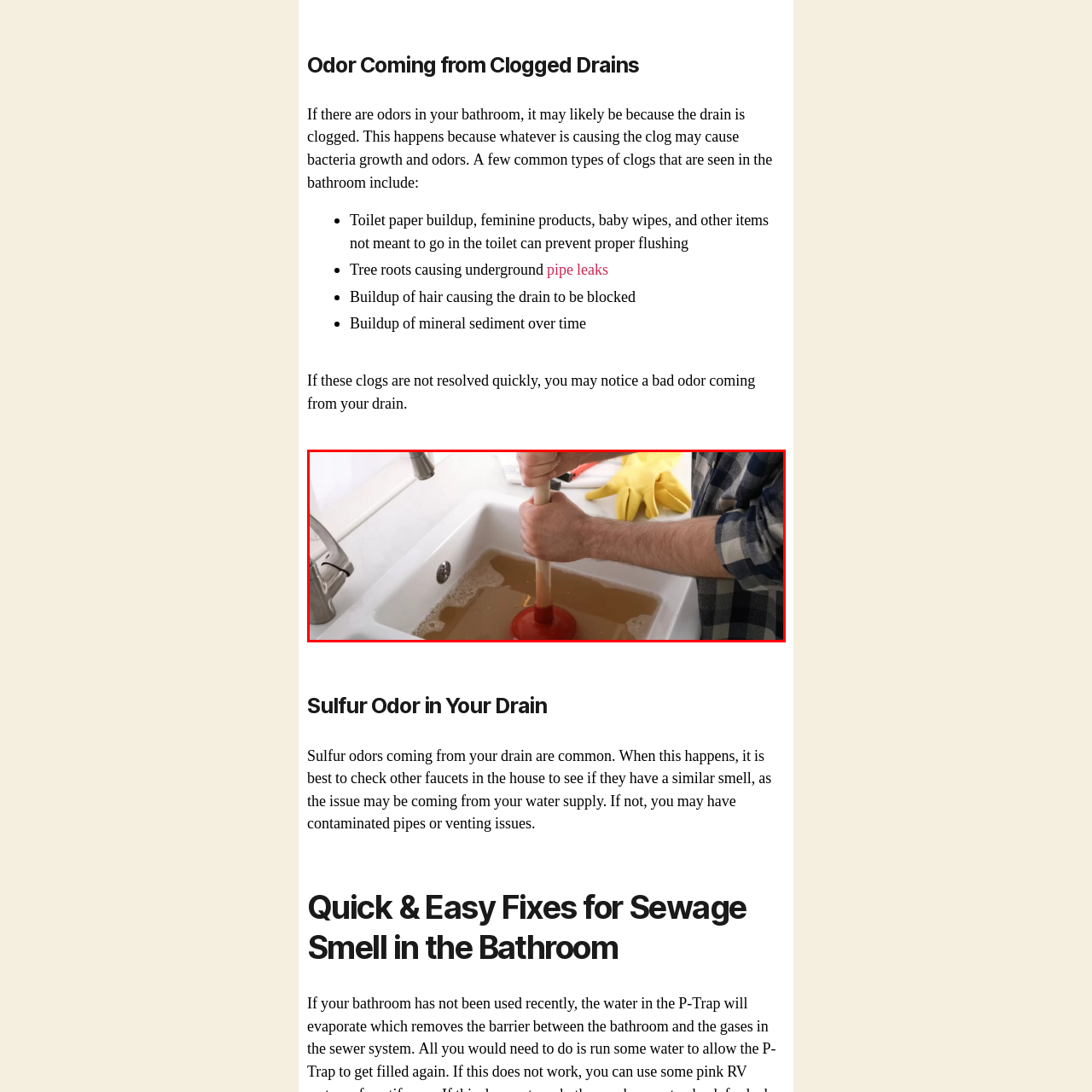What is the purpose of the yellow rubber gloves?
Please focus on the image surrounded by the red bounding box and provide a one-word or phrase answer based on the image.

Cleaning and sanitizing